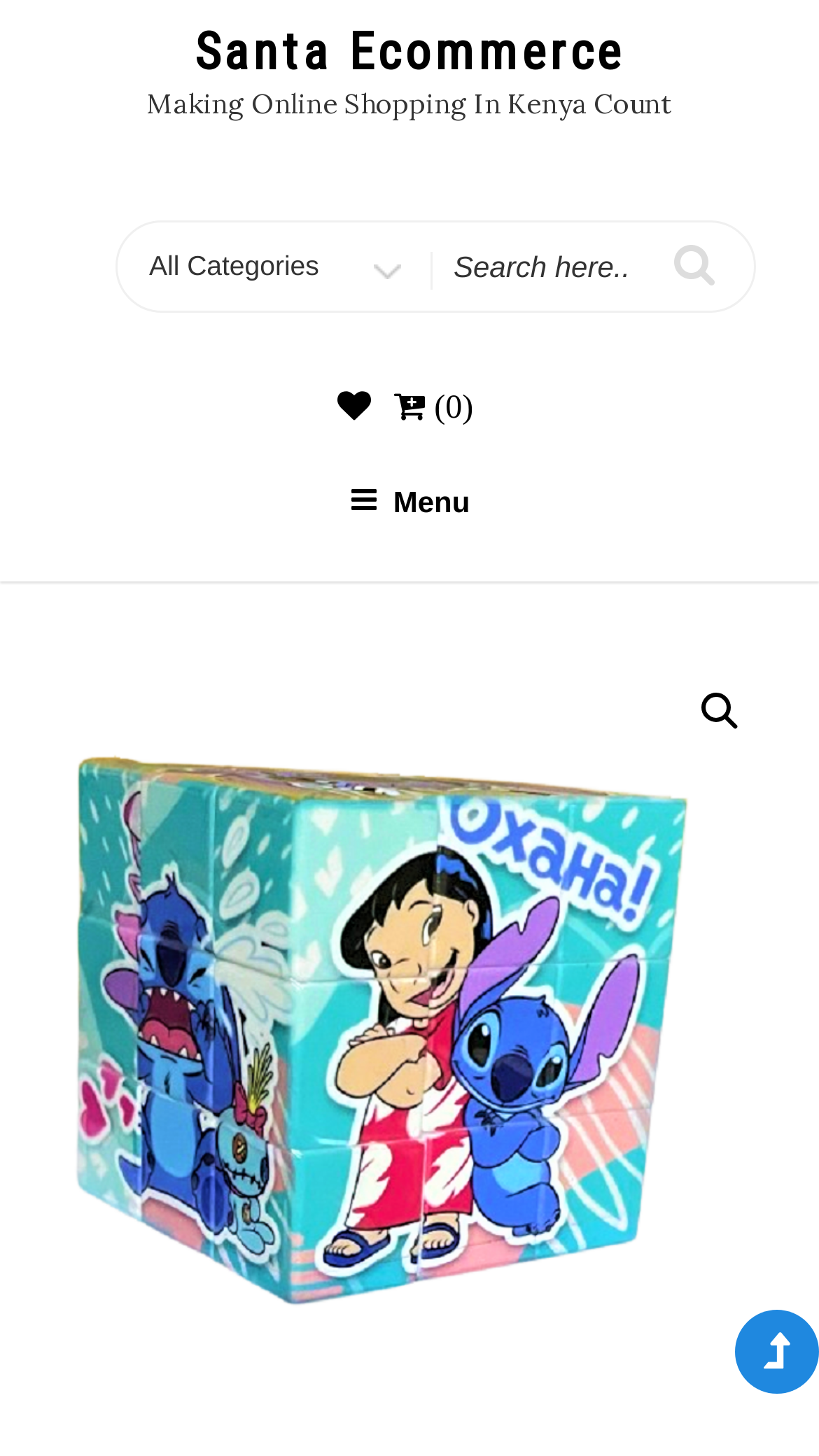Please find and generate the text of the main header of the webpage.

Stitch And Lilo Cartoon Puzzle Rubiks Cube